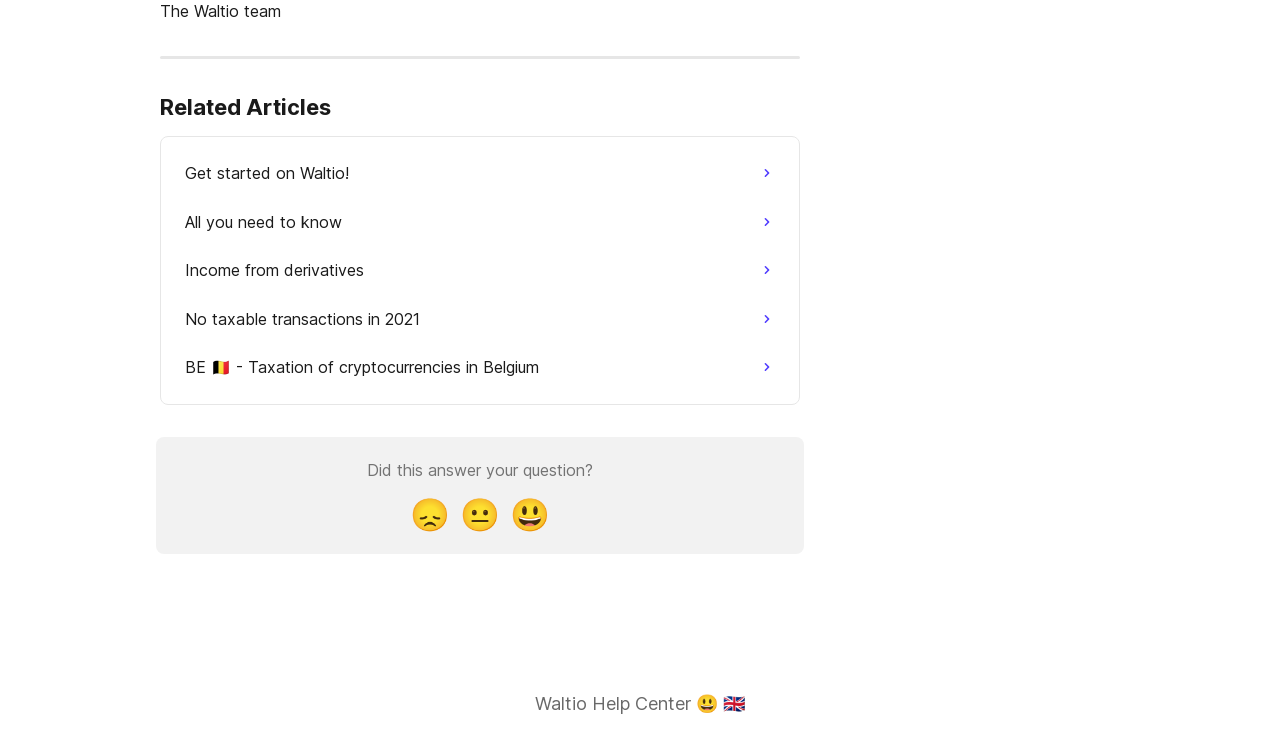Pinpoint the bounding box coordinates of the clickable element needed to complete the instruction: "Click on 'Waltio Help Center'". The coordinates should be provided as four float numbers between 0 and 1: [left, top, right, bottom].

[0.418, 0.942, 0.582, 0.97]